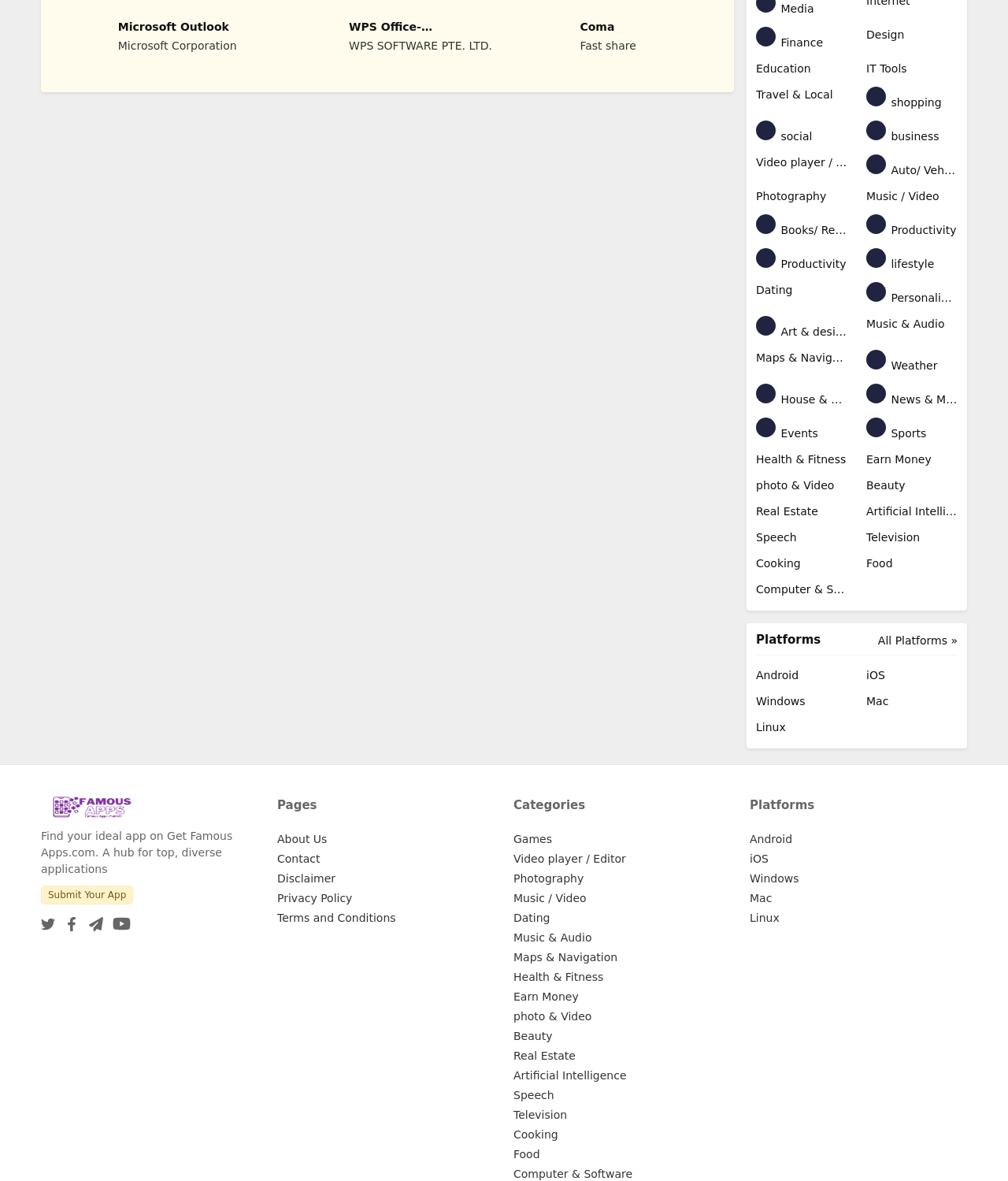Please determine the bounding box coordinates for the UI element described here. Use the format (top-left x, top-left y, bottom-right x, bottom-right y) with values bounded between 0 and 1: SmartView

None